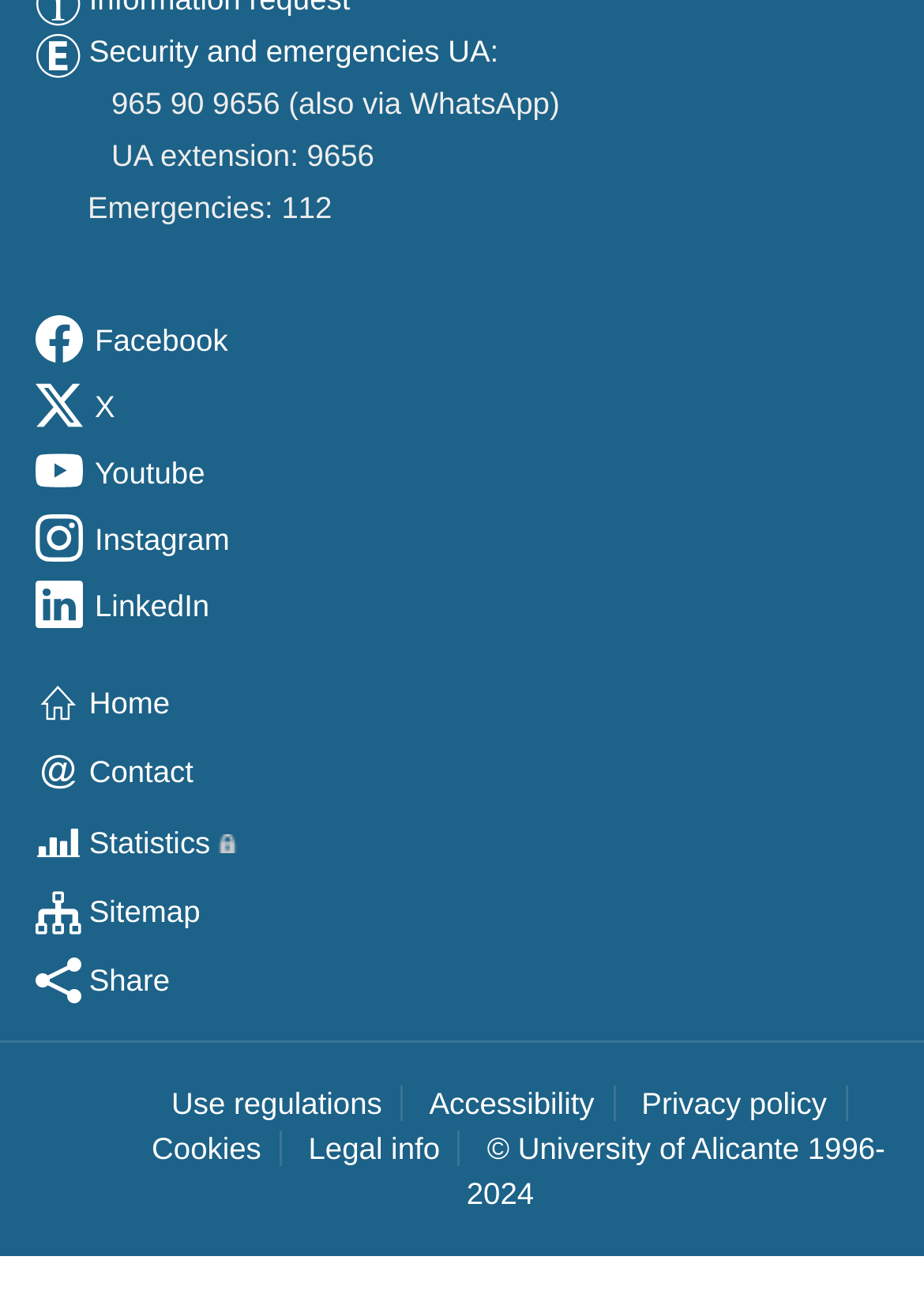Specify the bounding box coordinates of the region I need to click to perform the following instruction: "Visit the university's Facebook page". The coordinates must be four float numbers in the range of 0 to 1, i.e., [left, top, right, bottom].

[0.038, 0.25, 0.247, 0.277]